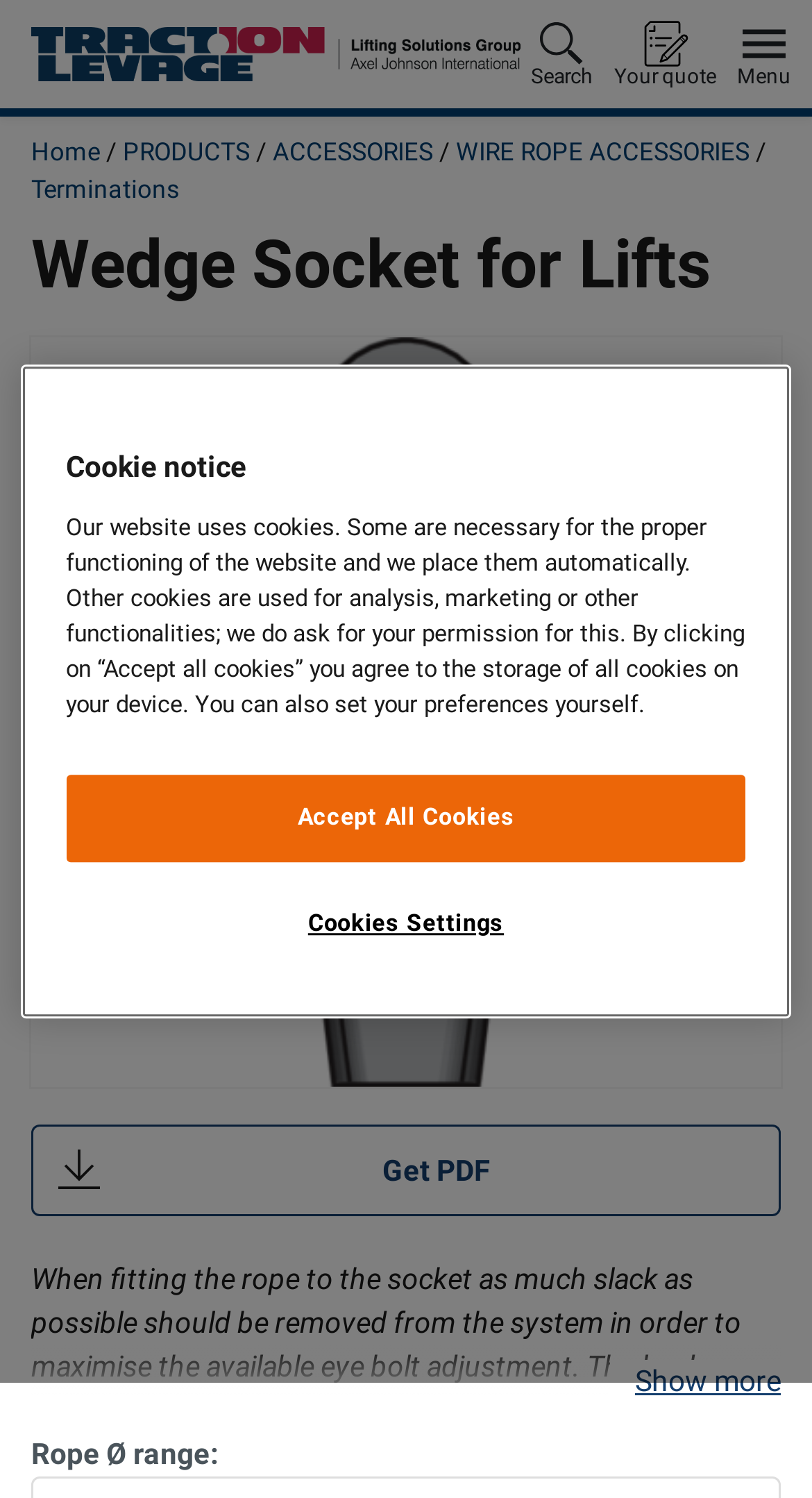Examine the screenshot and answer the question in as much detail as possible: What is the purpose of the 'Get PDF' button?

The 'Get PDF' button is located at the bottom of the page, and its purpose is to allow users to download a PDF file related to the Wedge Socket for Lifts product.